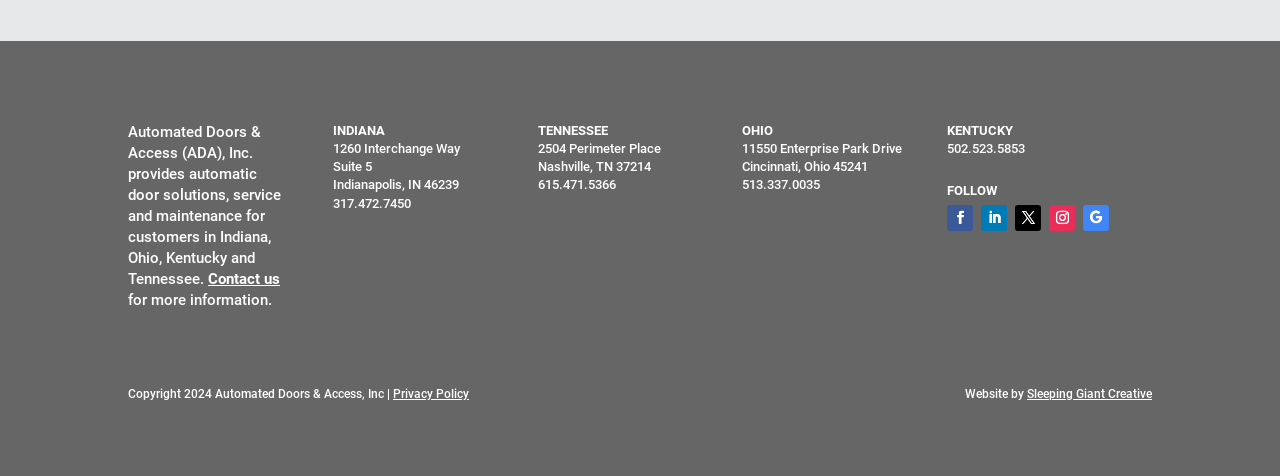Give a concise answer using only one word or phrase for this question:
What states does Automated Doors & Access serve?

Indiana, Ohio, Kentucky, Tennessee